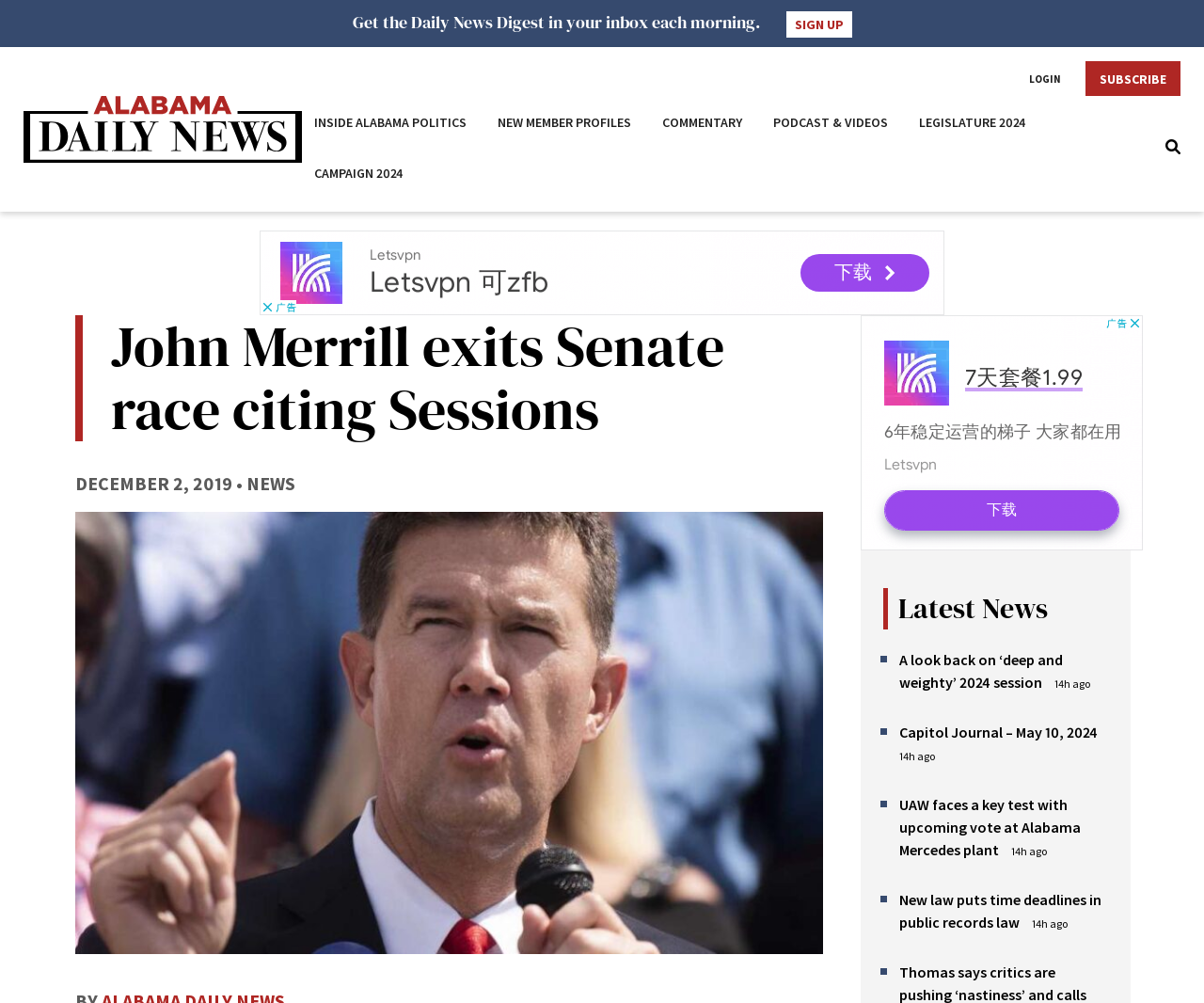Find the bounding box coordinates for the area you need to click to carry out the instruction: "Sign up for the Daily News Digest". The coordinates should be four float numbers between 0 and 1, indicated as [left, top, right, bottom].

[0.653, 0.011, 0.707, 0.038]